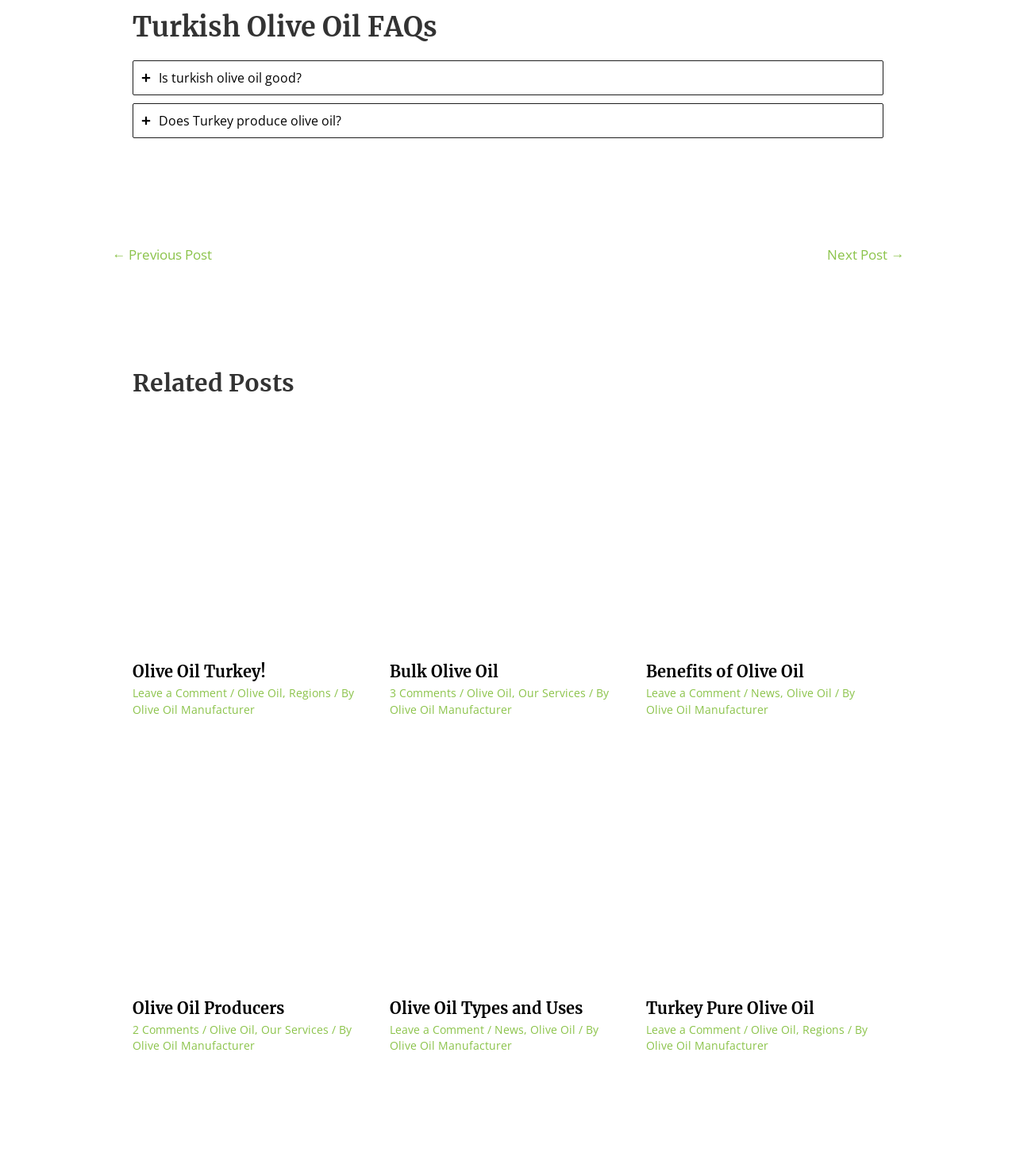Please answer the following query using a single word or phrase: 
What is the text of the navigation link?

Posts